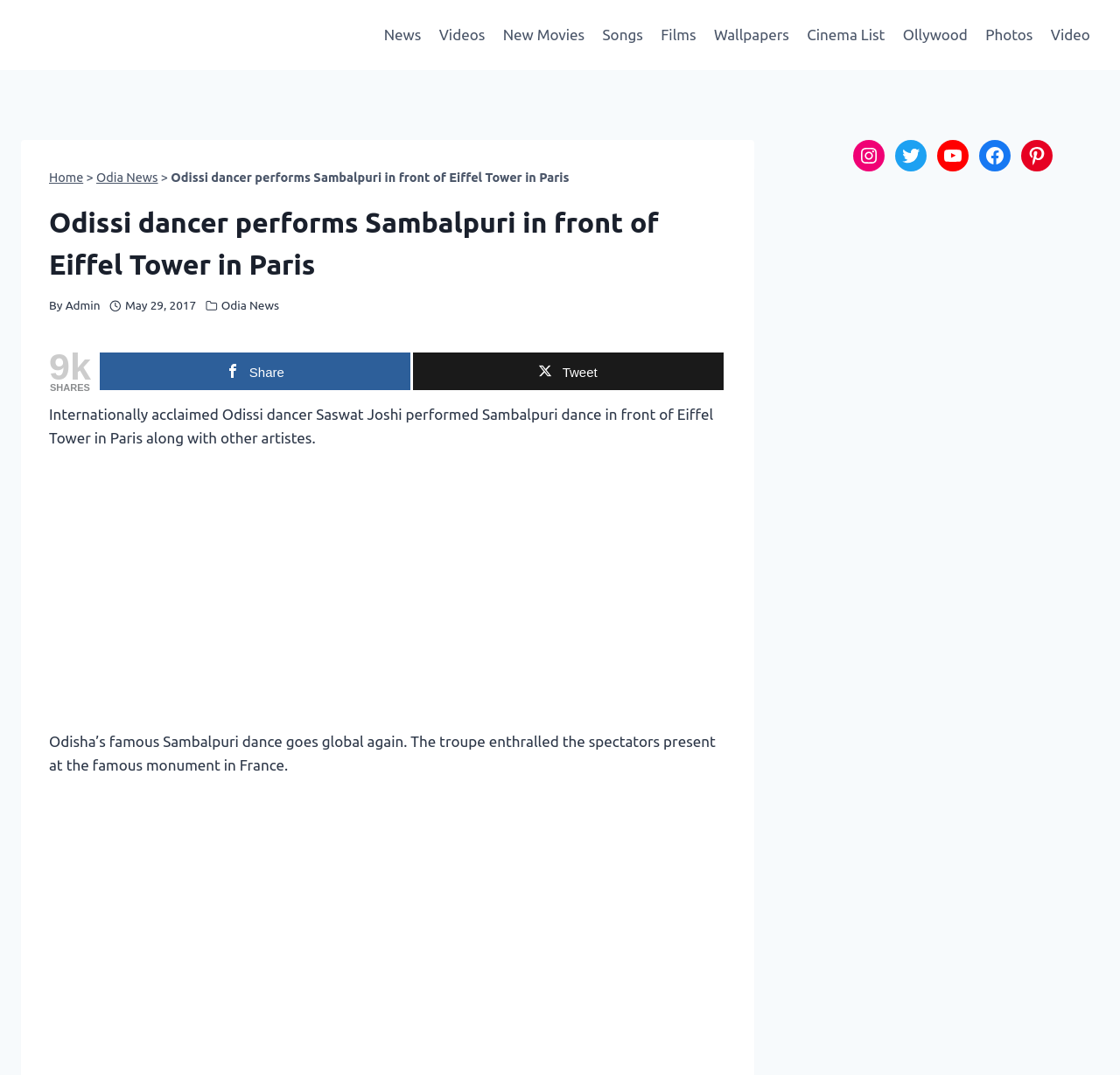Determine the coordinates of the bounding box for the clickable area needed to execute this instruction: "Visit Incredible Orissa".

[0.019, 0.014, 0.253, 0.051]